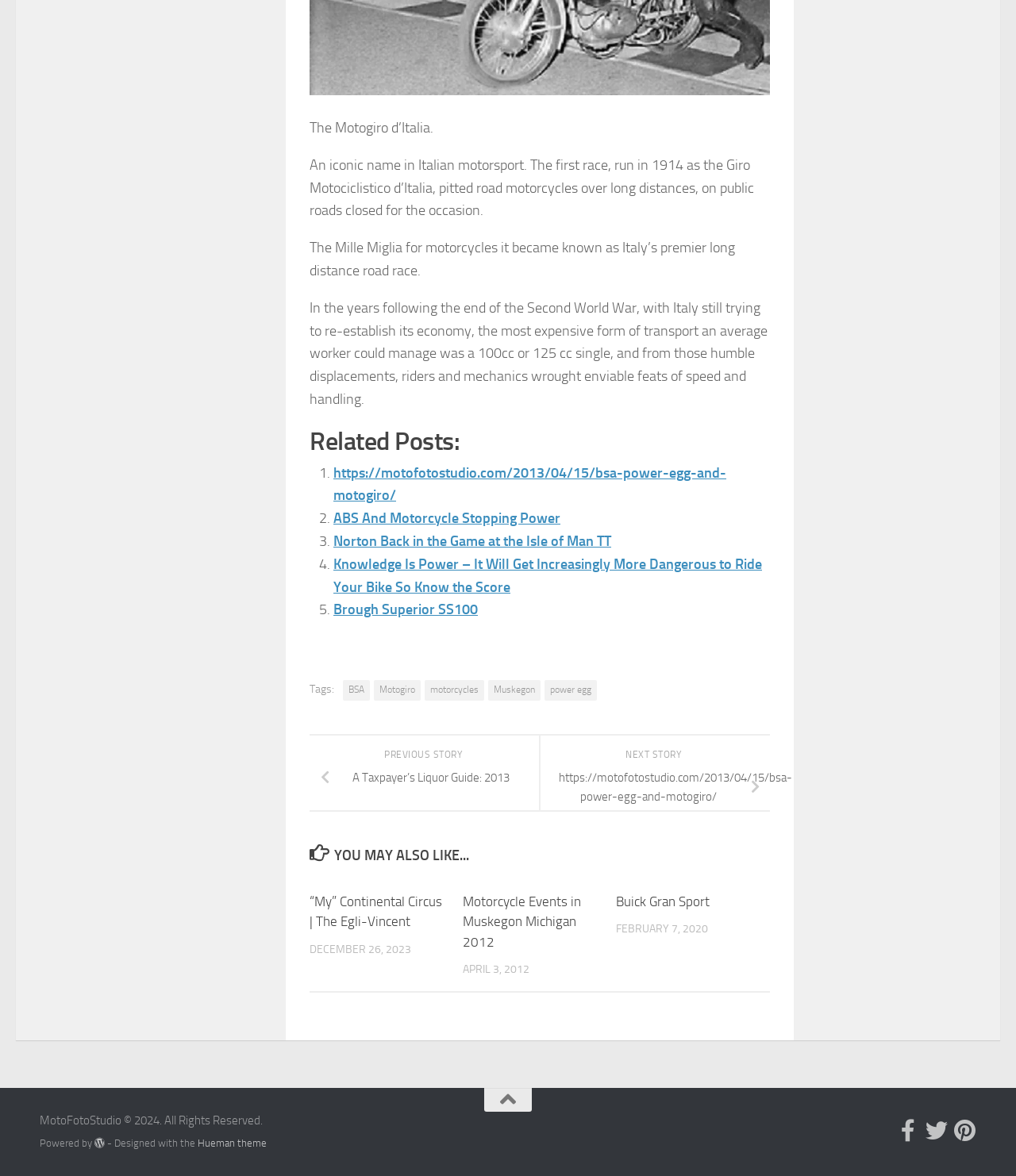Identify and provide the bounding box for the element described by: "Buick Gran Sport".

[0.606, 0.76, 0.699, 0.773]